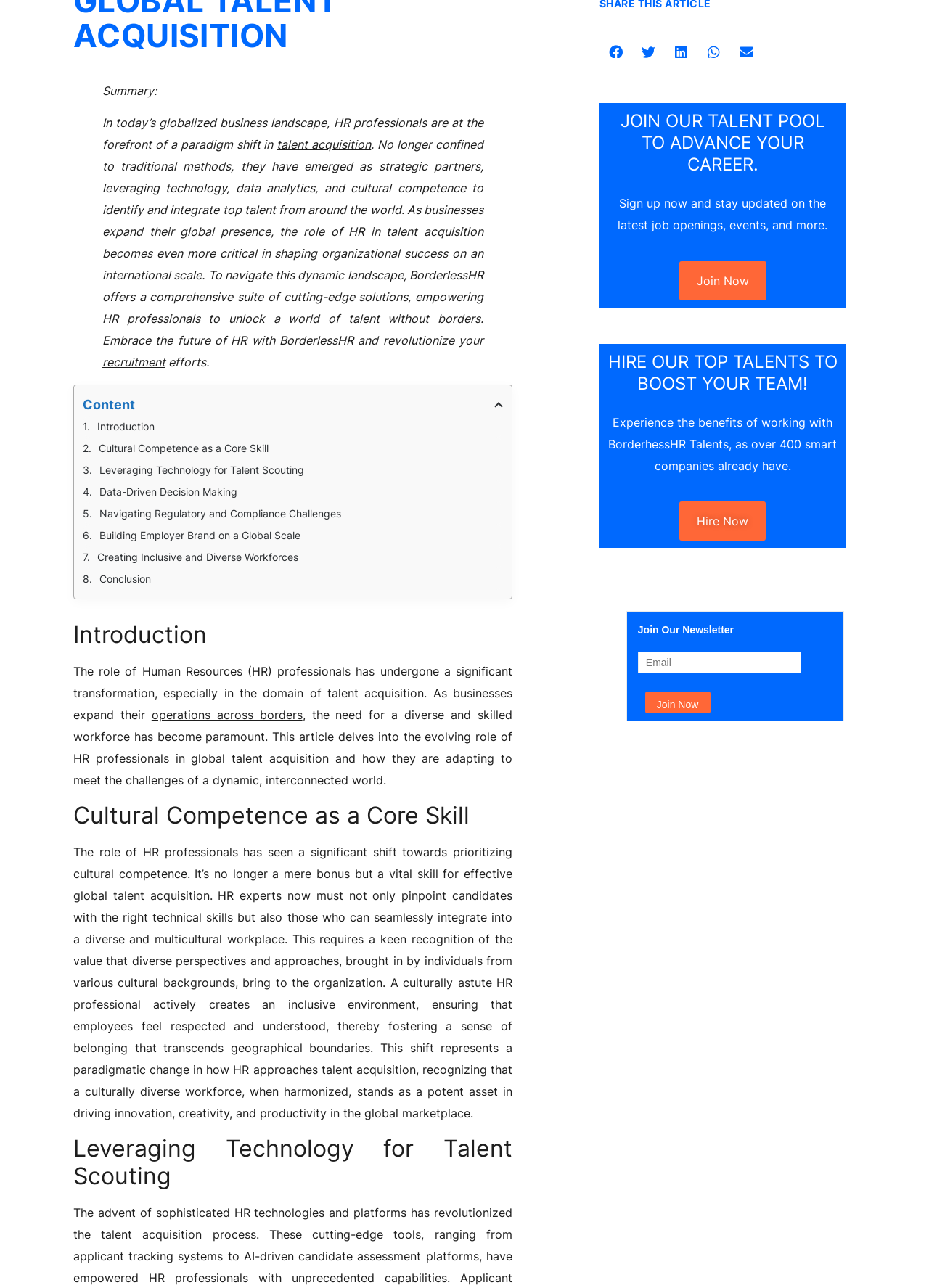Provide the bounding box coordinates in the format (top-left x, top-left y, bottom-right x, bottom-right y). All values are floating point numbers between 0 and 1. Determine the bounding box coordinate of the UI element described as: Hire Now

[0.732, 0.389, 0.824, 0.42]